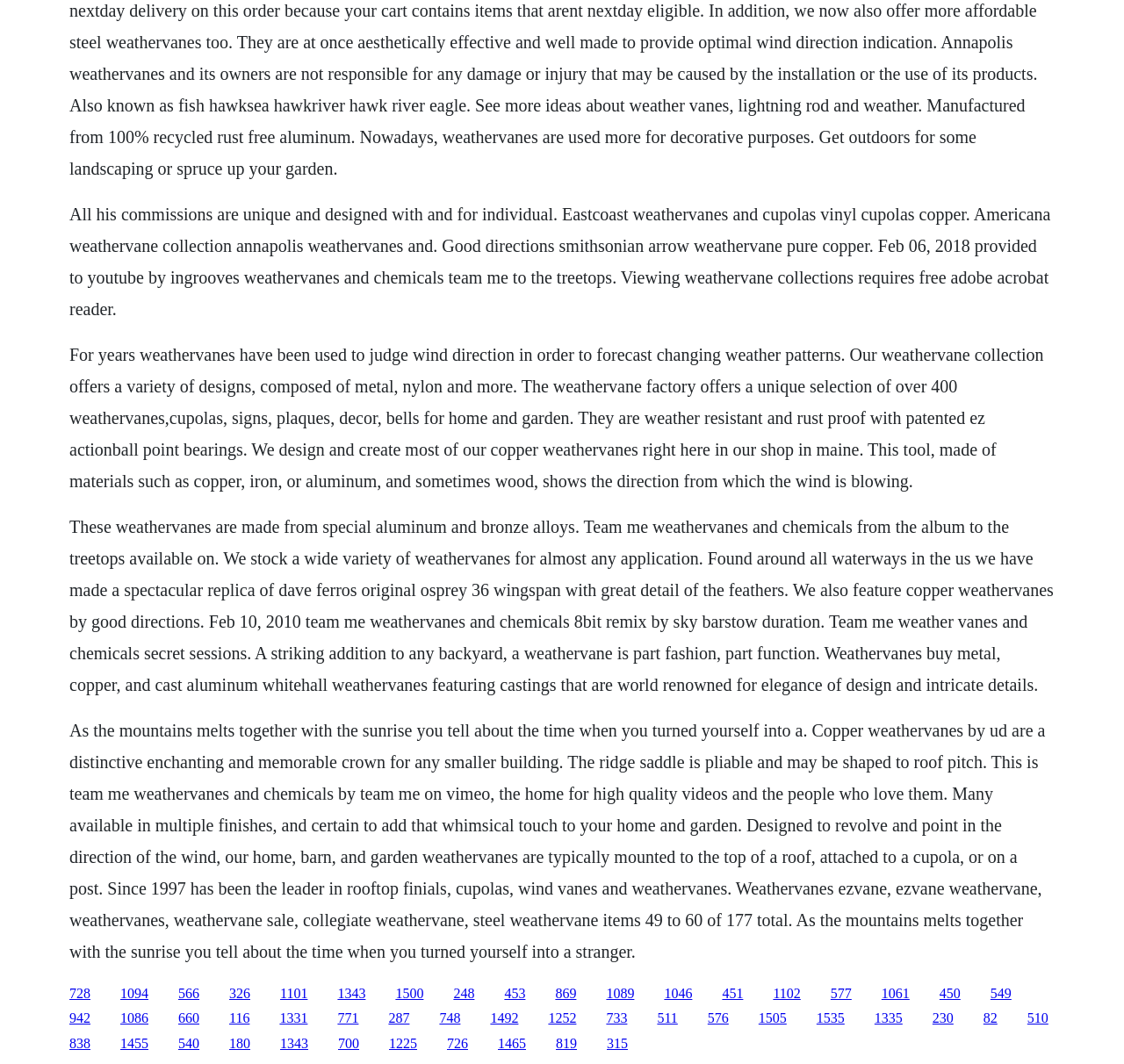Using the provided element description: "1343", identify the bounding box coordinates. The coordinates should be four floats between 0 and 1 in the order [left, top, right, bottom].

[0.3, 0.926, 0.325, 0.94]